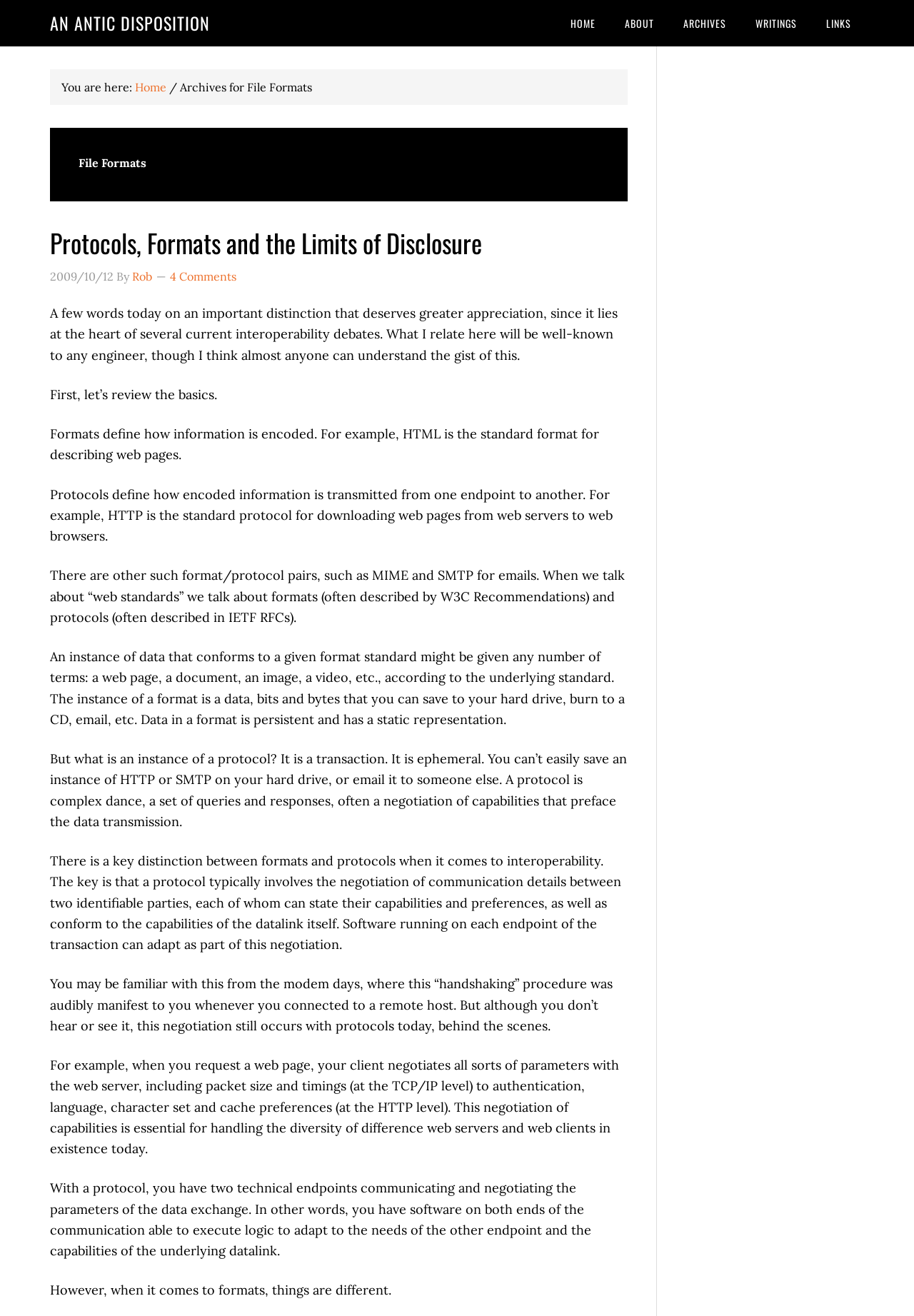Reply to the question below using a single word or brief phrase:
What is the date of the article?

2009/10/12